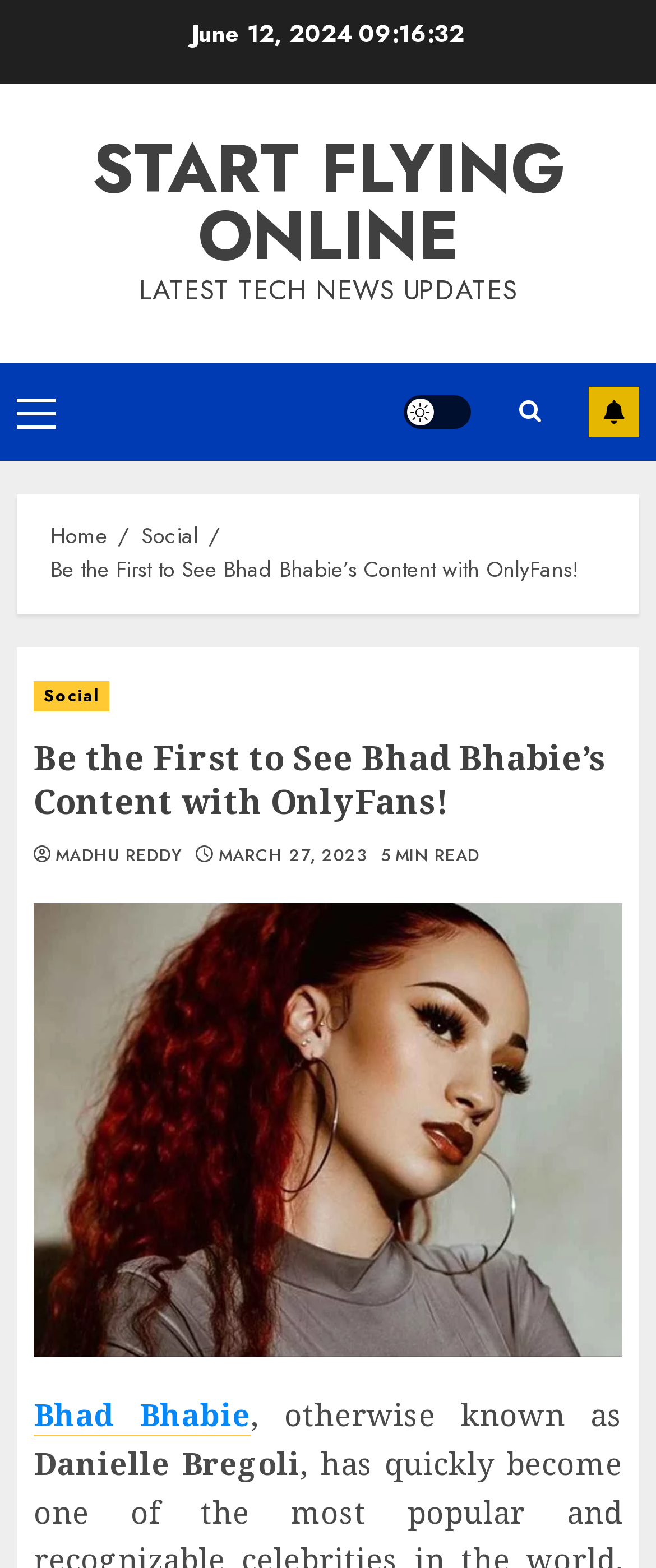Determine the bounding box coordinates of the clickable region to follow the instruction: "Read Bhad Bhabie's content".

[0.051, 0.889, 0.382, 0.916]